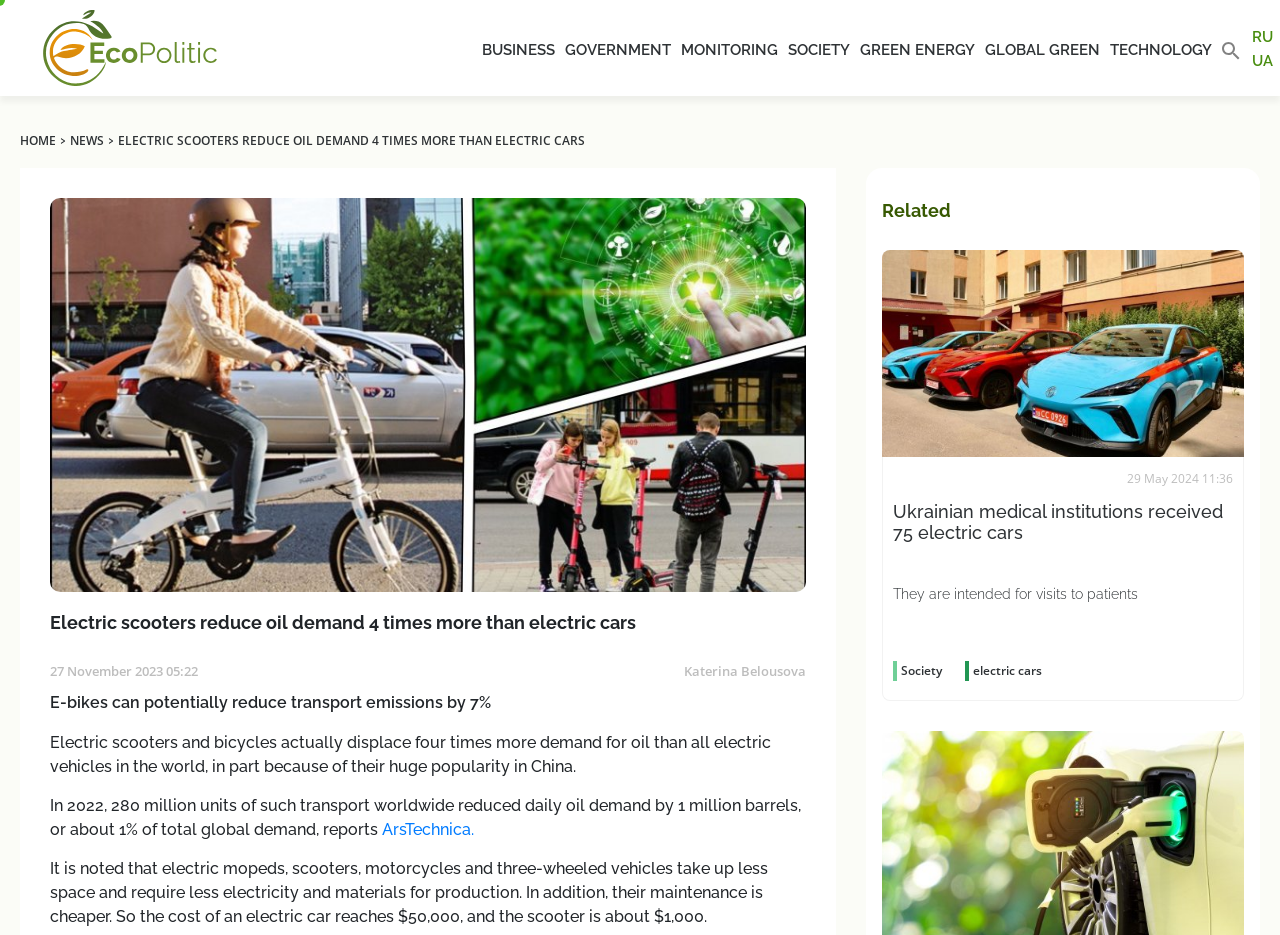Locate the bounding box coordinates of the clickable area to execute the instruction: "Click on the BUSINESS link". Provide the coordinates as four float numbers between 0 and 1, represented as [left, top, right, bottom].

[0.377, 0.043, 0.434, 0.063]